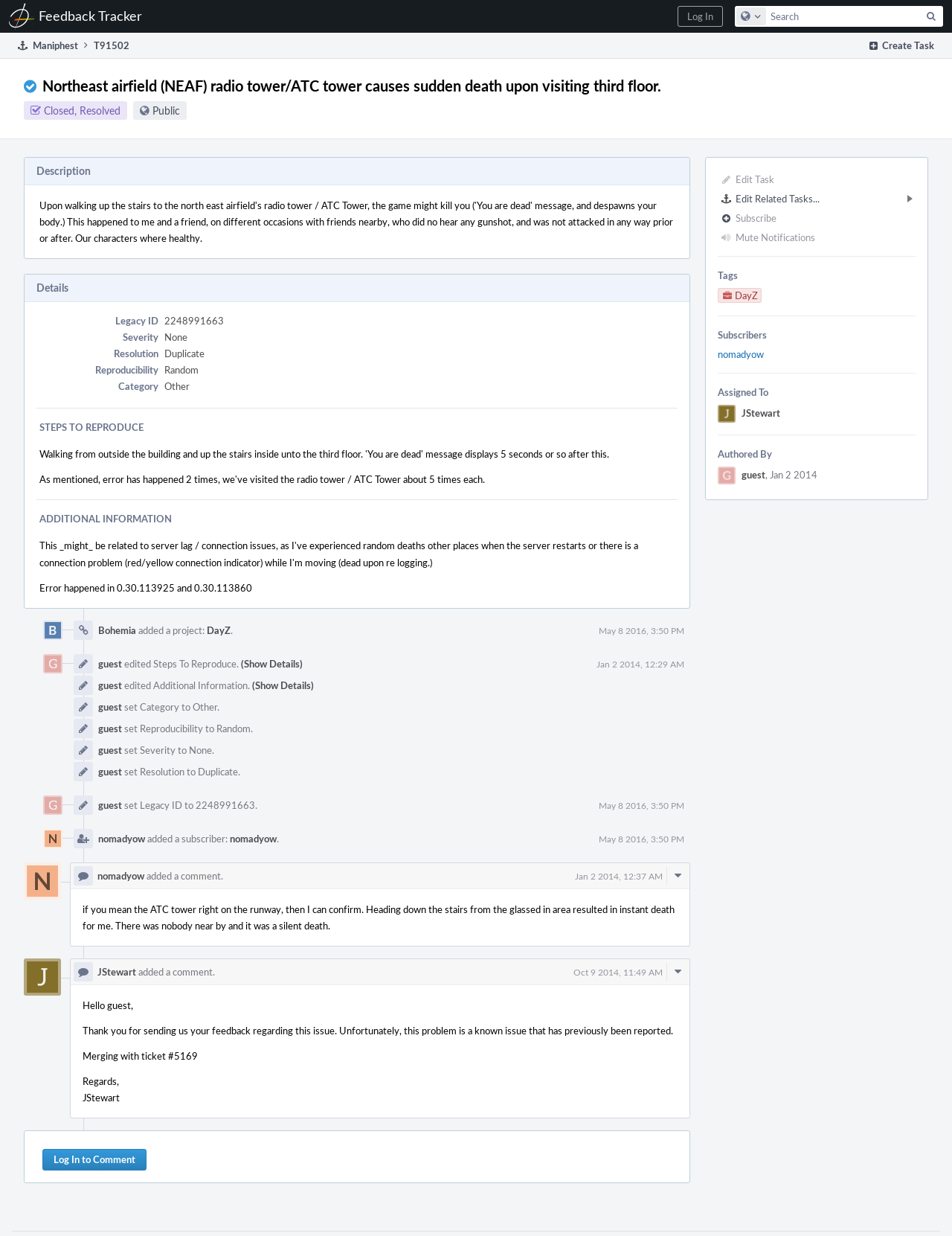Please provide a comprehensive response to the question based on the details in the image: Who edited the task last?

I found the last editor by looking at the task history and extracting the name 'guest' from the last edit action.